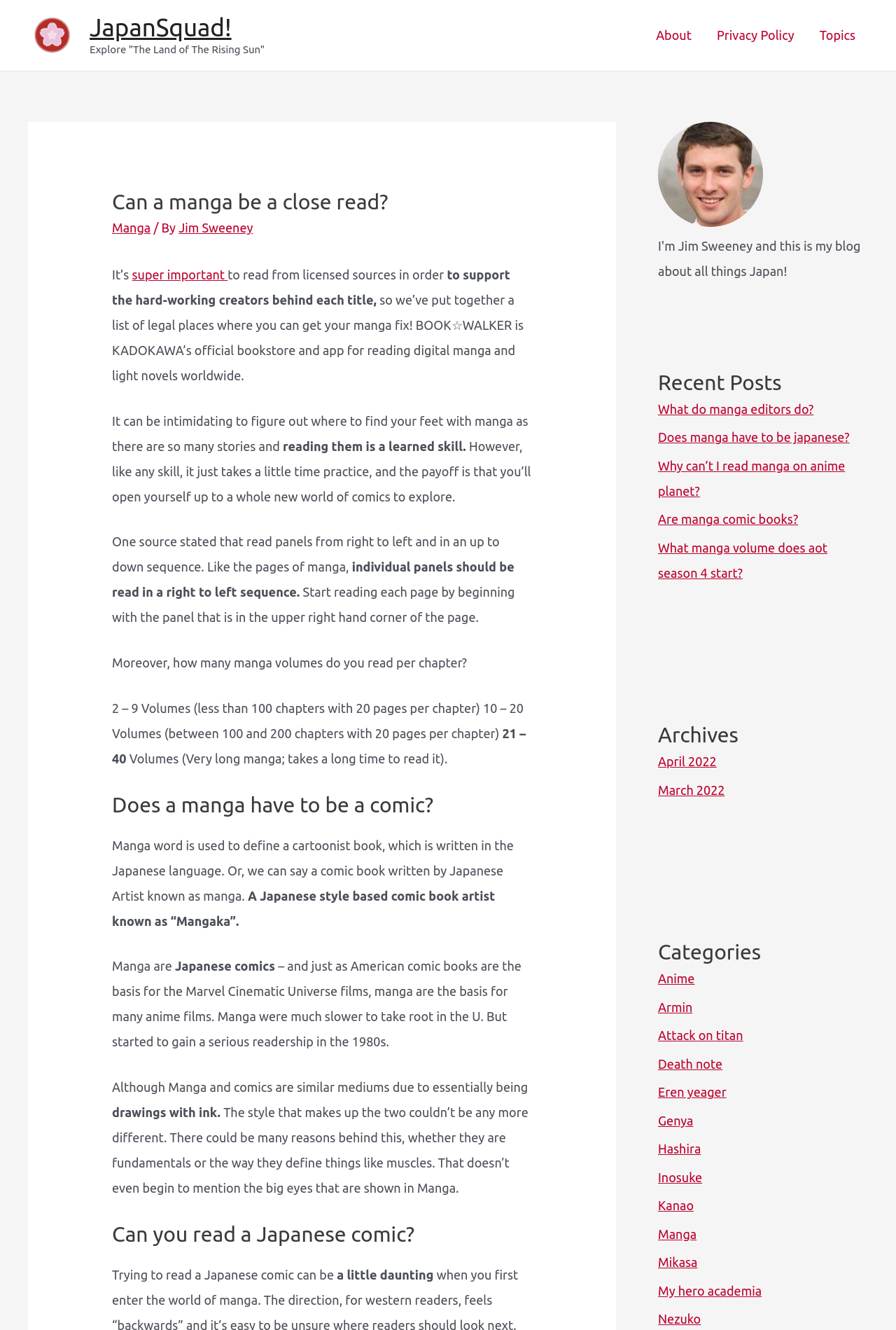Kindly respond to the following question with a single word or a brief phrase: 
What is the name of the official bookstore and app for reading digital manga and light novels worldwide?

BOOK☆WALKER